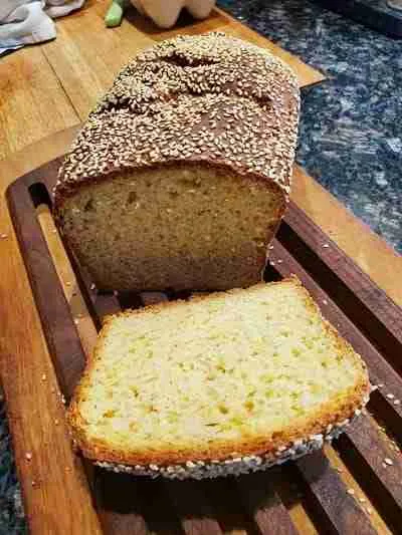Illustrate the image with a detailed caption.

This image showcases a freshly baked loaf of Semolina flour bread, prominently featured on a wooden cutting board. The bread is adorned with a golden-brown crust sprinkled with sesame seeds, lending a rustic appeal. A slice has been cut from the loaf, revealing its soft, fluffy texture and light color on the inside, indicating a moist crumb. The background emphasizes a kitchen setting with earthy tones, suggesting a cozy baking atmosphere. This delightful bread, likely made for enjoyment with meals or as a standalone snack, reflects the artisanal touch of homemade baking.